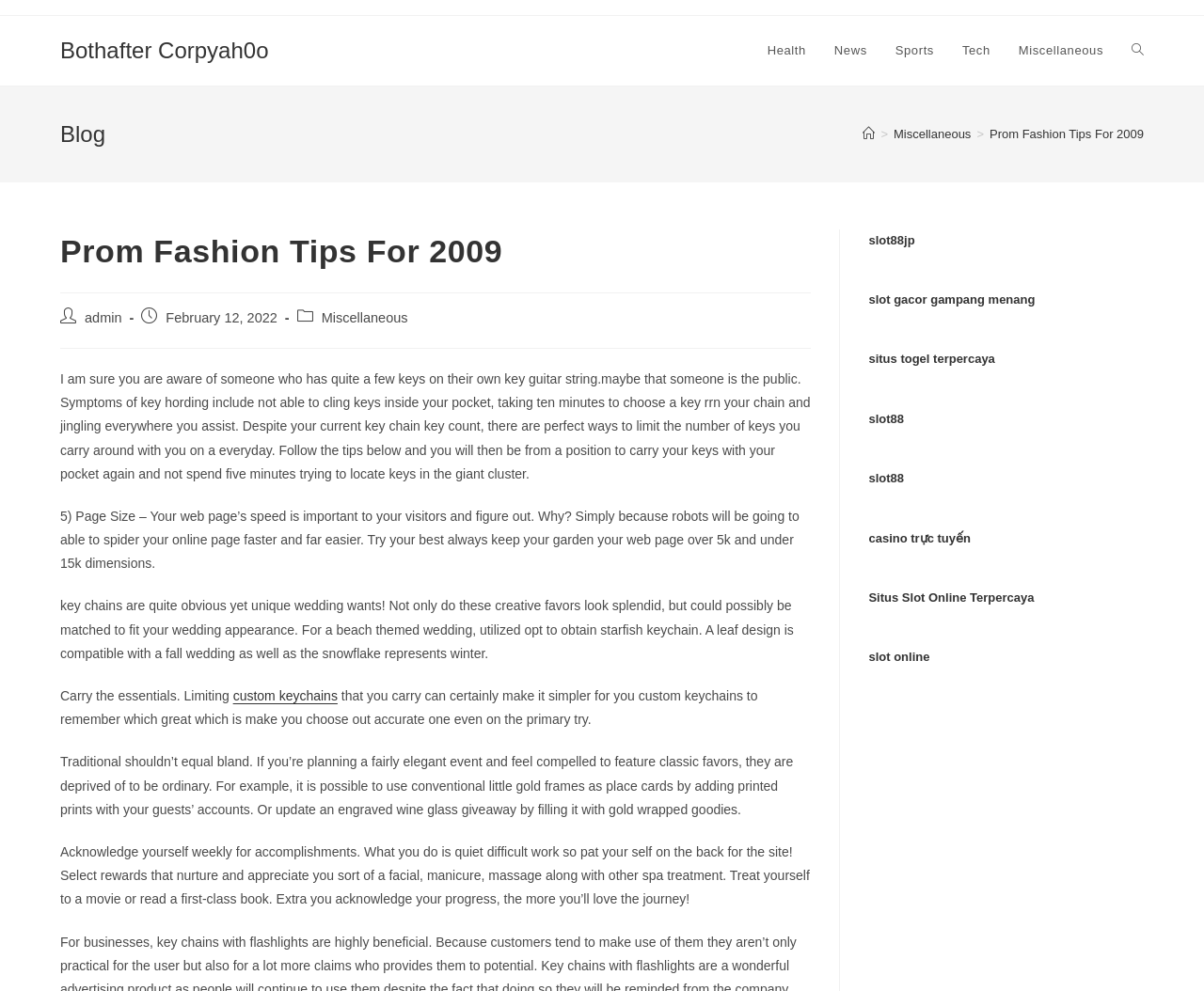What is the author of the blog post?
Look at the image and respond with a one-word or short phrase answer.

admin